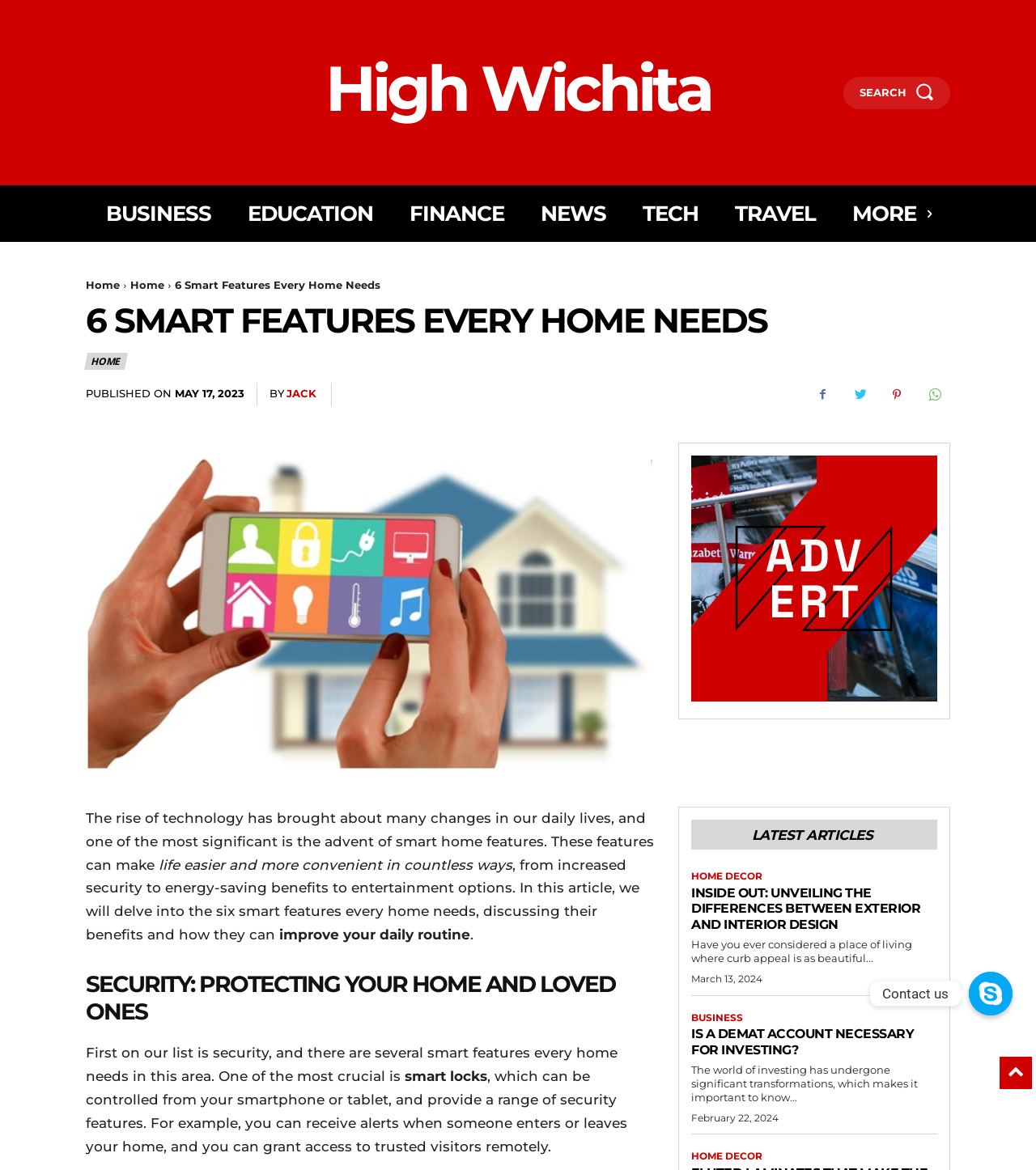Given the element description Facebook, predict the bounding box coordinates for the UI element in the webpage screenshot. The format should be (top-left x, top-left y, bottom-right x, bottom-right y), and the values should be between 0 and 1.

[0.778, 0.324, 0.809, 0.351]